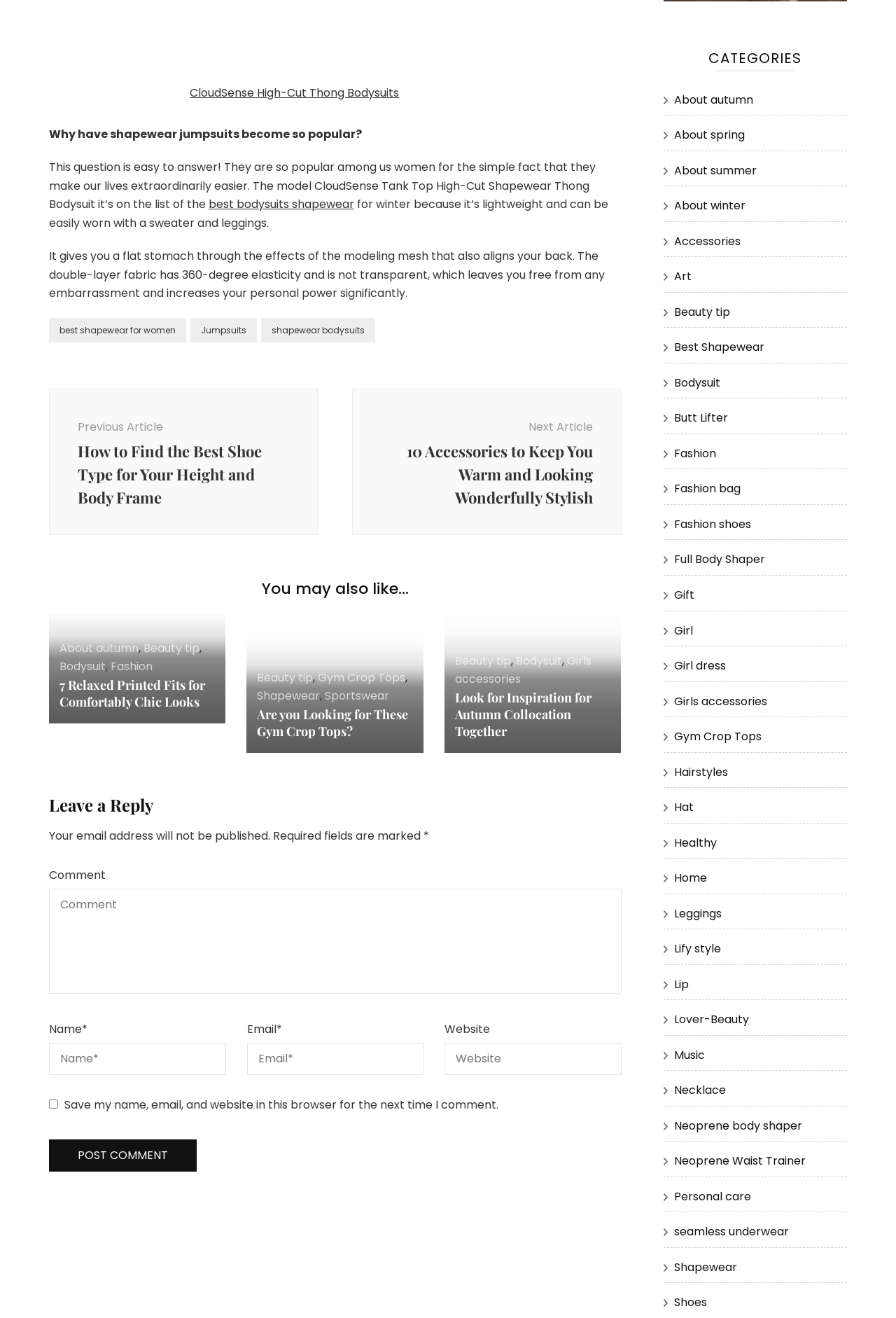What is the category of the article '7 Relaxed Printed Fits for Comfortably Chic Looks'?
Based on the image, give a one-word or short phrase answer.

Fashion